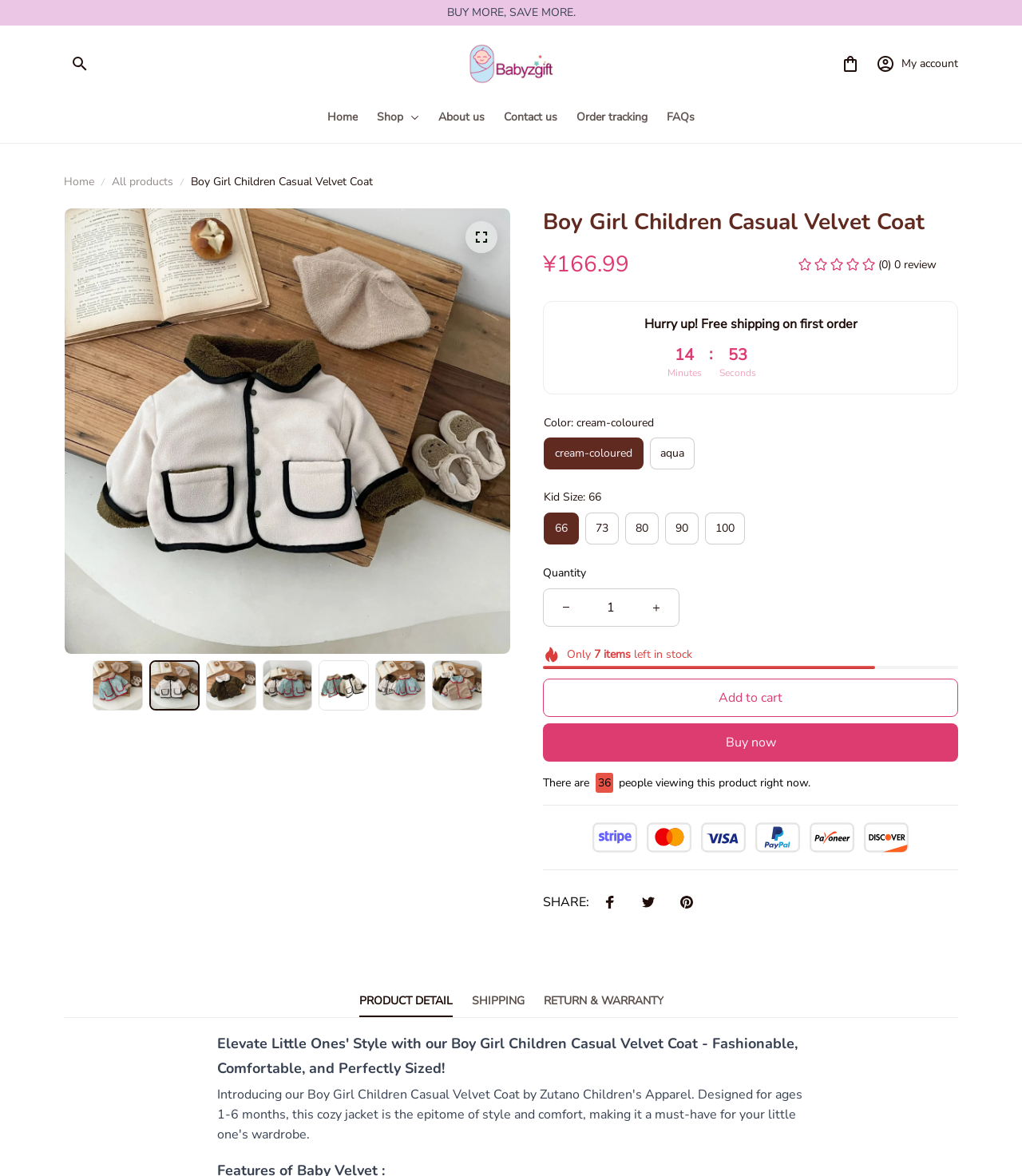Locate the bounding box coordinates of the element to click to perform the following action: 'Click the 'My account' link'. The coordinates should be given as four float values between 0 and 1, in the form of [left, top, right, bottom].

[0.882, 0.048, 0.938, 0.061]